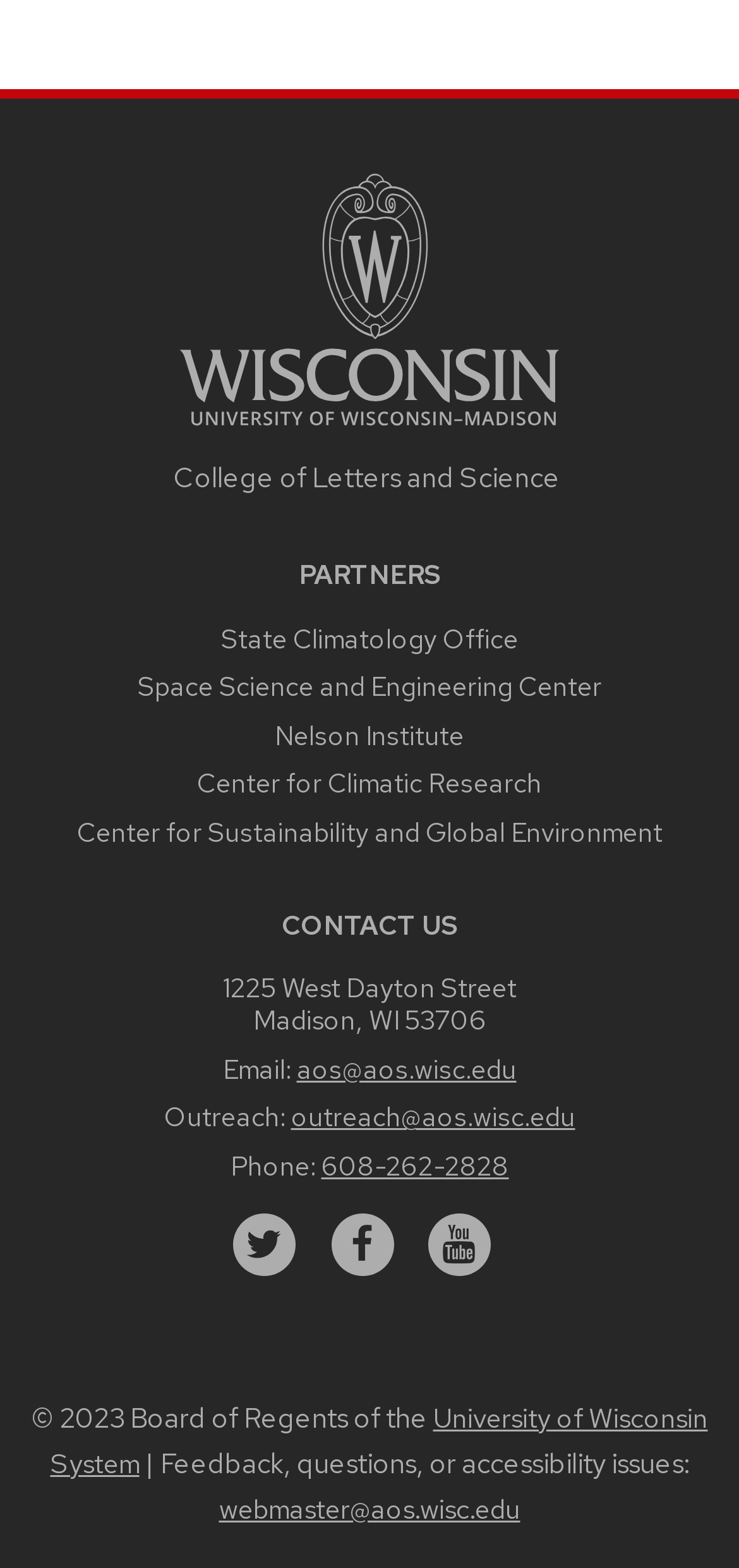Find the bounding box coordinates for the area you need to click to carry out the instruction: "Contact the State Climatology Office". The coordinates should be four float numbers between 0 and 1, indicated as [left, top, right, bottom].

[0.299, 0.396, 0.701, 0.418]